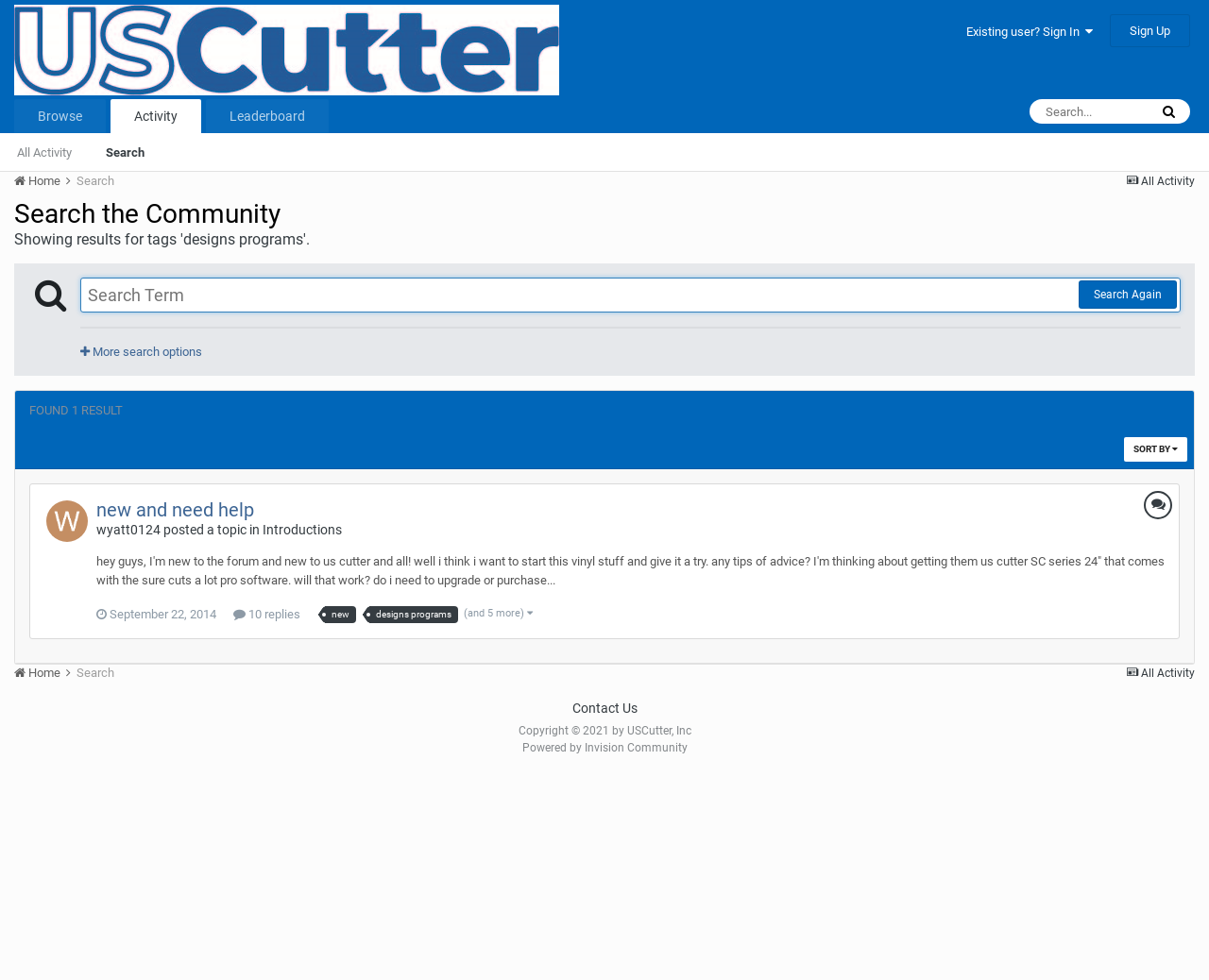Identify the bounding box coordinates necessary to click and complete the given instruction: "Sign in to the forum".

[0.799, 0.025, 0.904, 0.04]